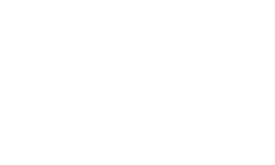What is the purpose of the platform Willow?
Answer the question with a single word or phrase by looking at the picture.

Content creation